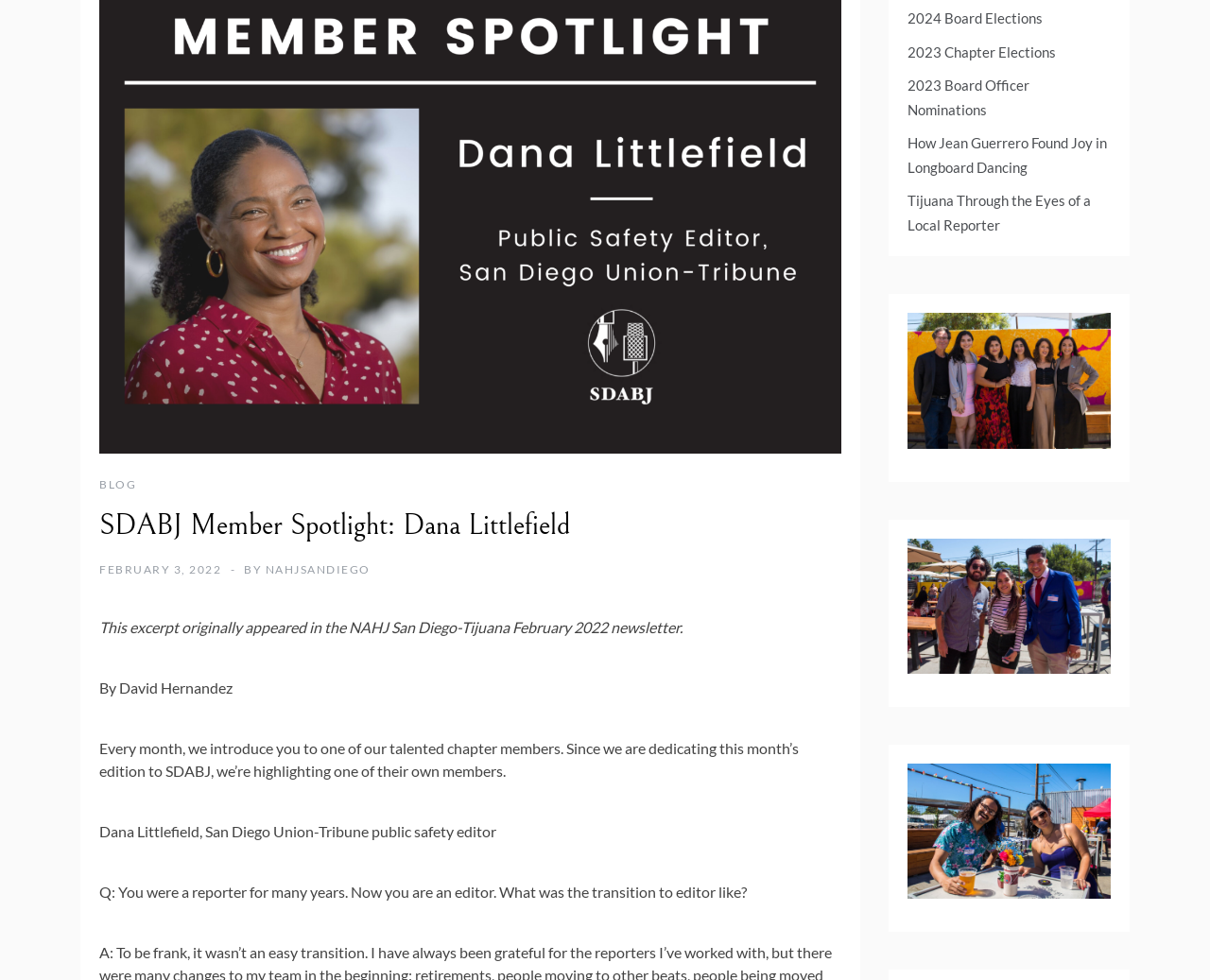Identify the coordinates of the bounding box for the element described below: "Blog". Return the coordinates as four float numbers between 0 and 1: [left, top, right, bottom].

[0.082, 0.487, 0.112, 0.501]